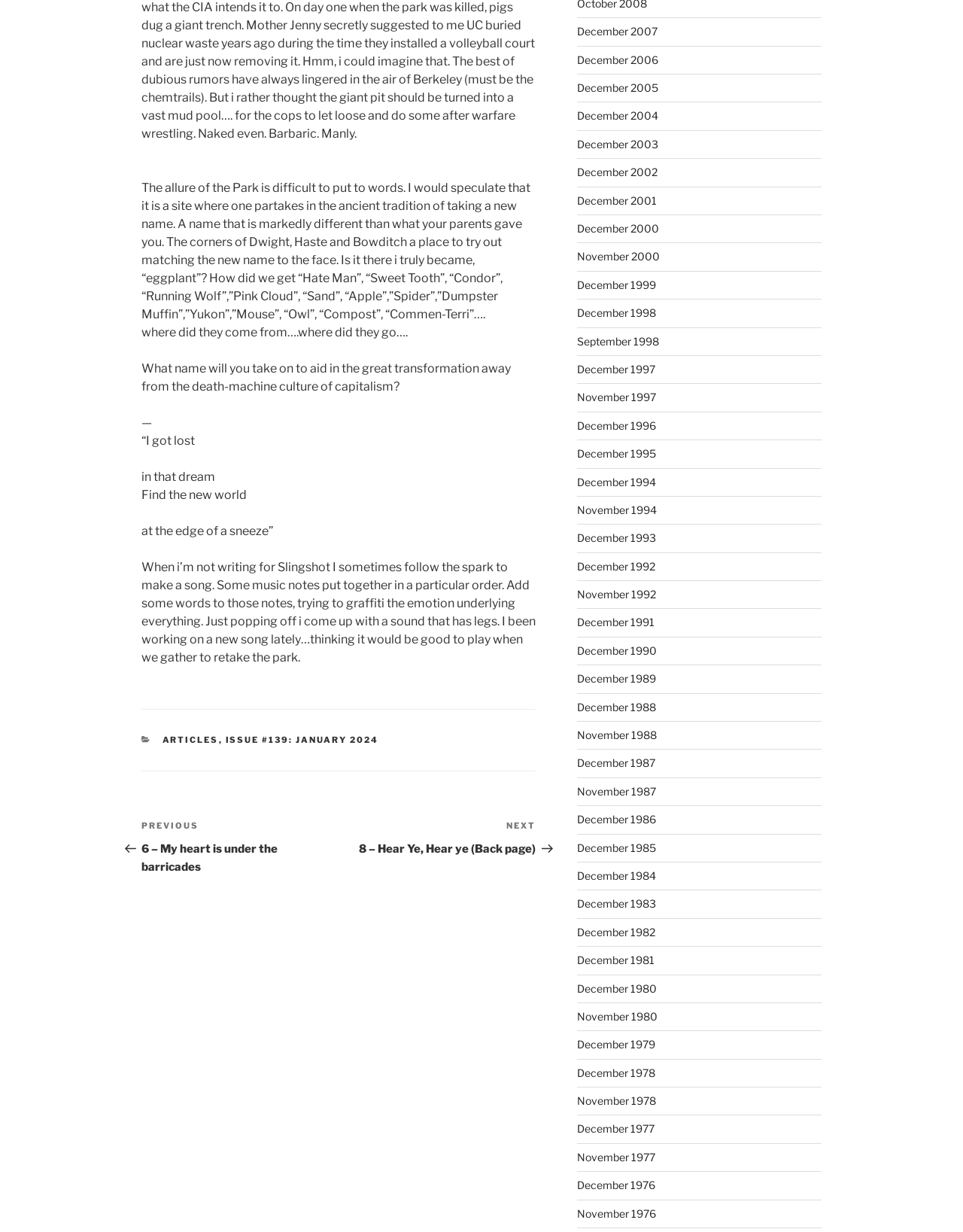Locate the bounding box of the UI element defined by this description: "Articles". The coordinates should be given as four float numbers between 0 and 1, formatted as [left, top, right, bottom].

[0.168, 0.596, 0.227, 0.605]